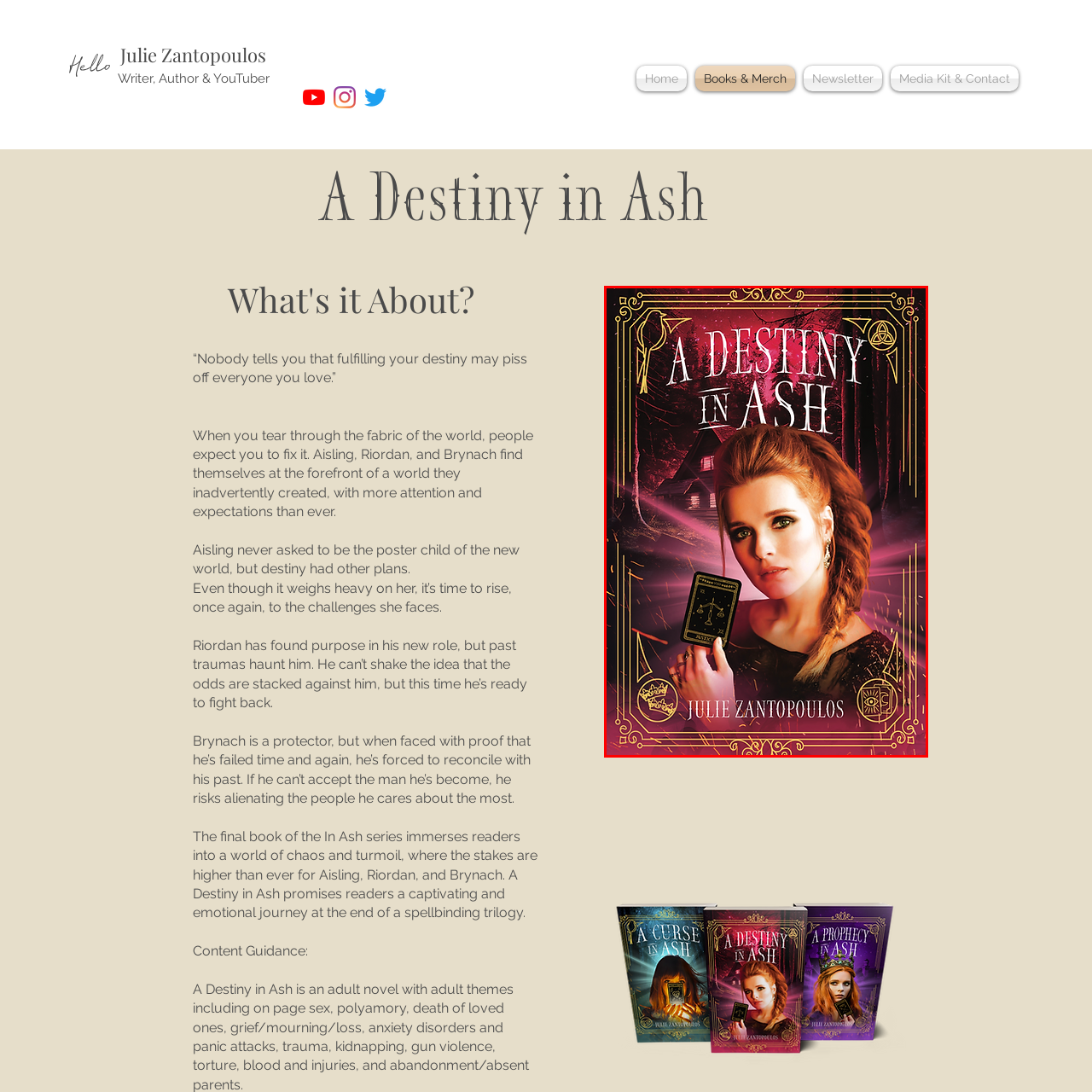Generate a comprehensive caption for the image section marked by the red box.

The image showcases the captivating cover of the book "A Destiny in Ash," written by Julie Zantopoulos. The artwork features a striking portrait of a young woman with long, wavy hair, set against a dark, enigmatic background which depicts a forest and an eerie house, creating a sense of intrigue and mystique. The woman, who seems to hold a tarot card, gazes directly at the viewer, conveying a mixture of determination and vulnerability. The vibrant colors and intricate borders add an enchanting touch, drawing attention to the title and the author's name, prominently displayed at the top and bottom of the cover, respectively. This cover effectively encapsulates the themes of destiny and emotional turmoil that are central to the narrative, inviting readers into a world filled with chaos and compelling character journeys.